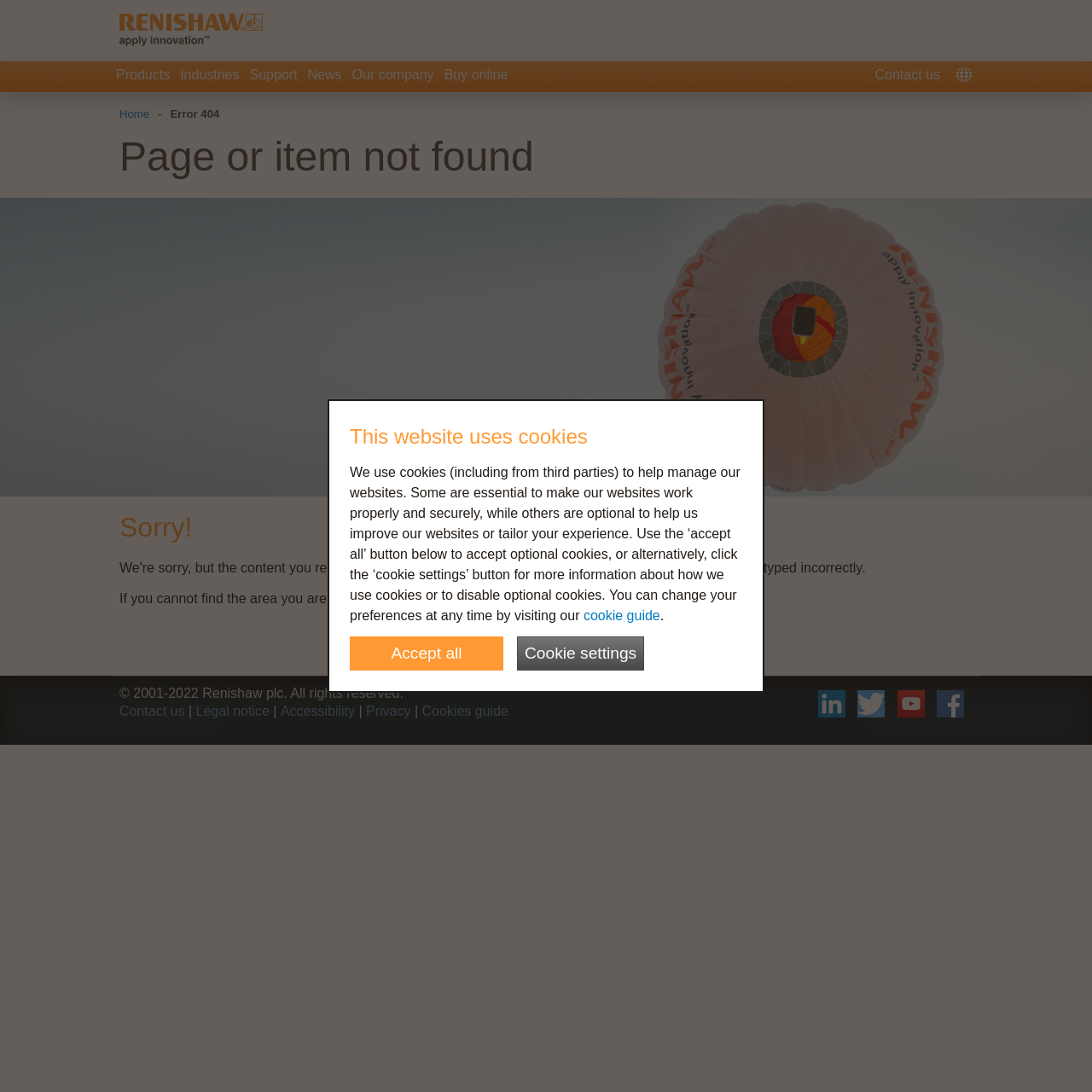Using the description "News", locate and provide the bounding box of the UI element.

[0.277, 0.056, 0.318, 0.084]